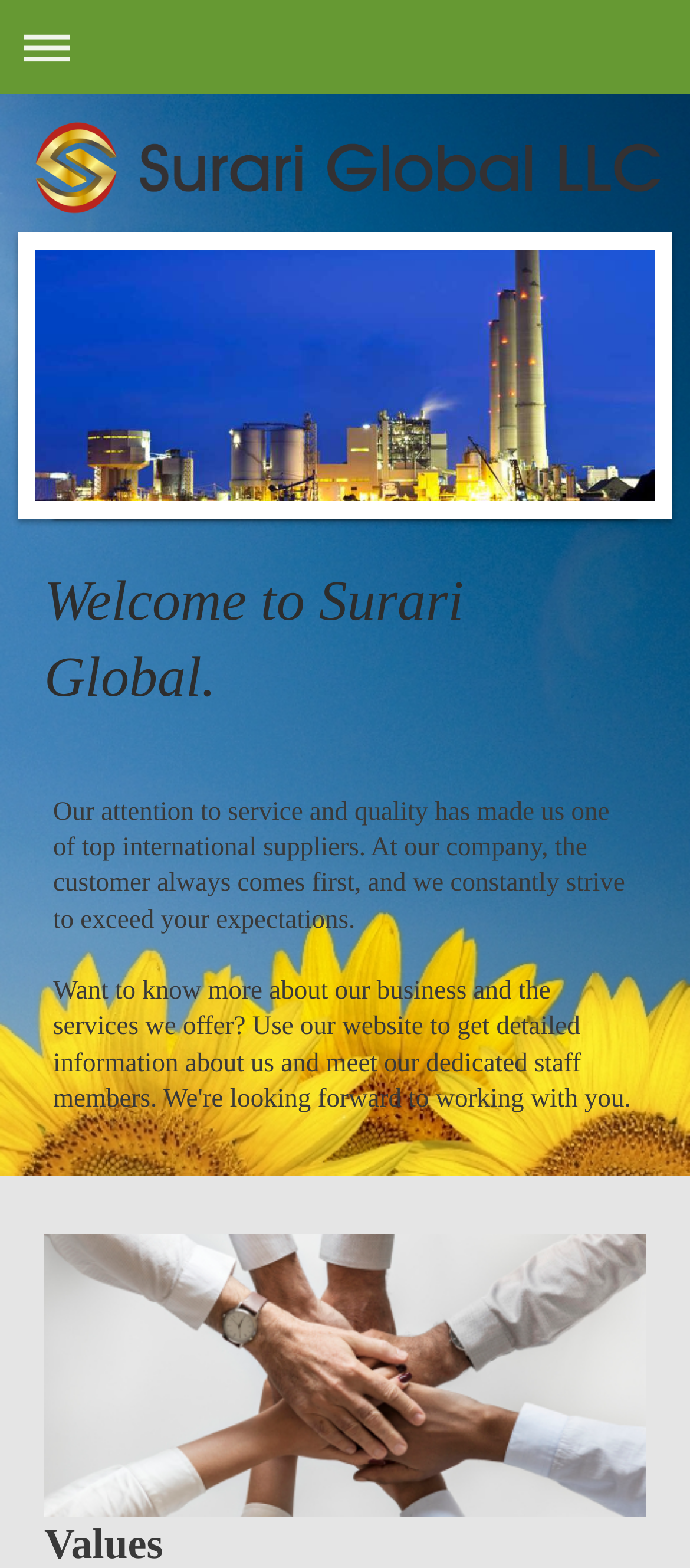Your task is to find and give the main heading text of the webpage.

Welcome to Surari Global.